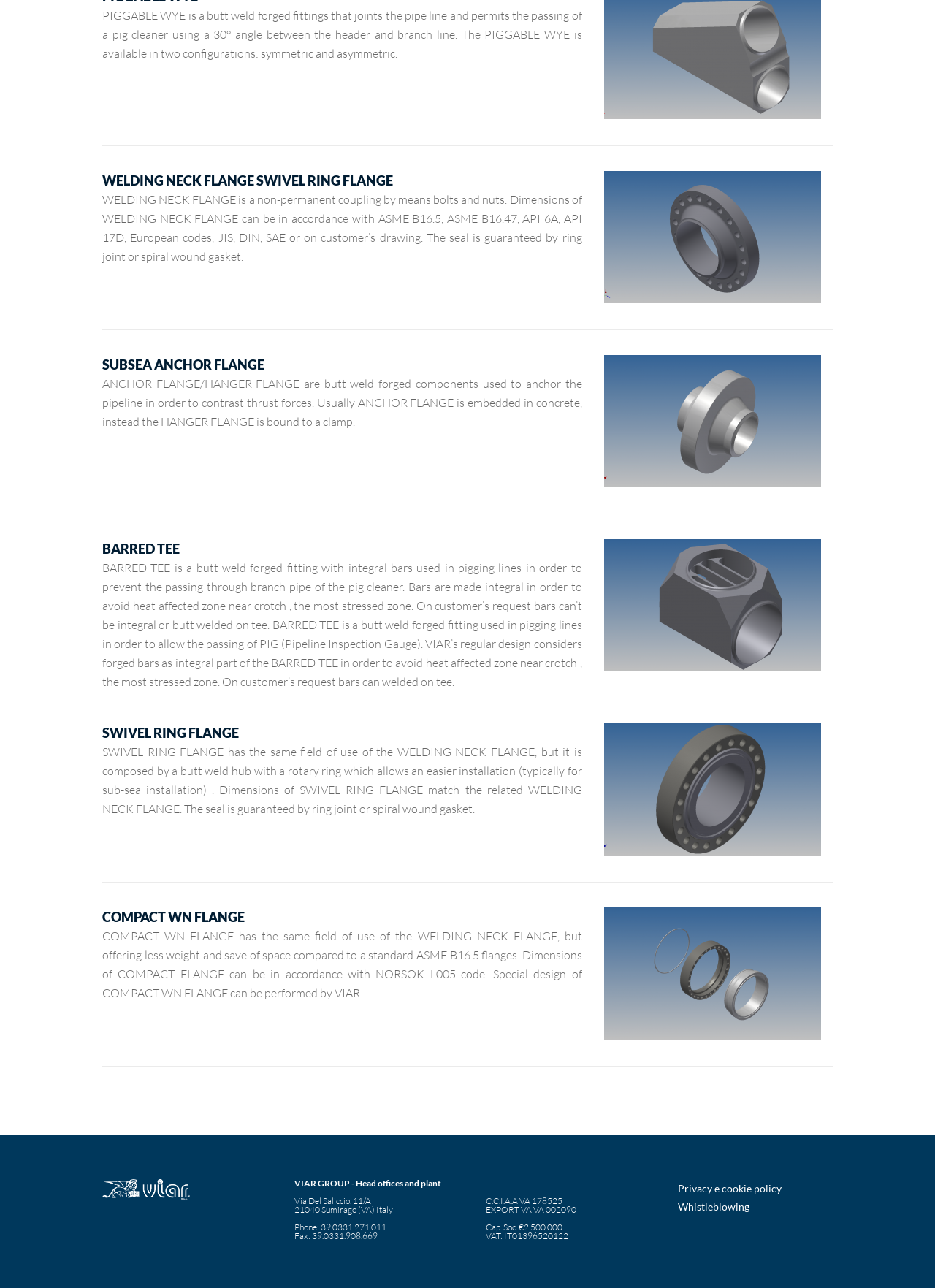Give a one-word or phrase response to the following question: What is the purpose of ANCHOR FLANGE?

Contrast thrust forces